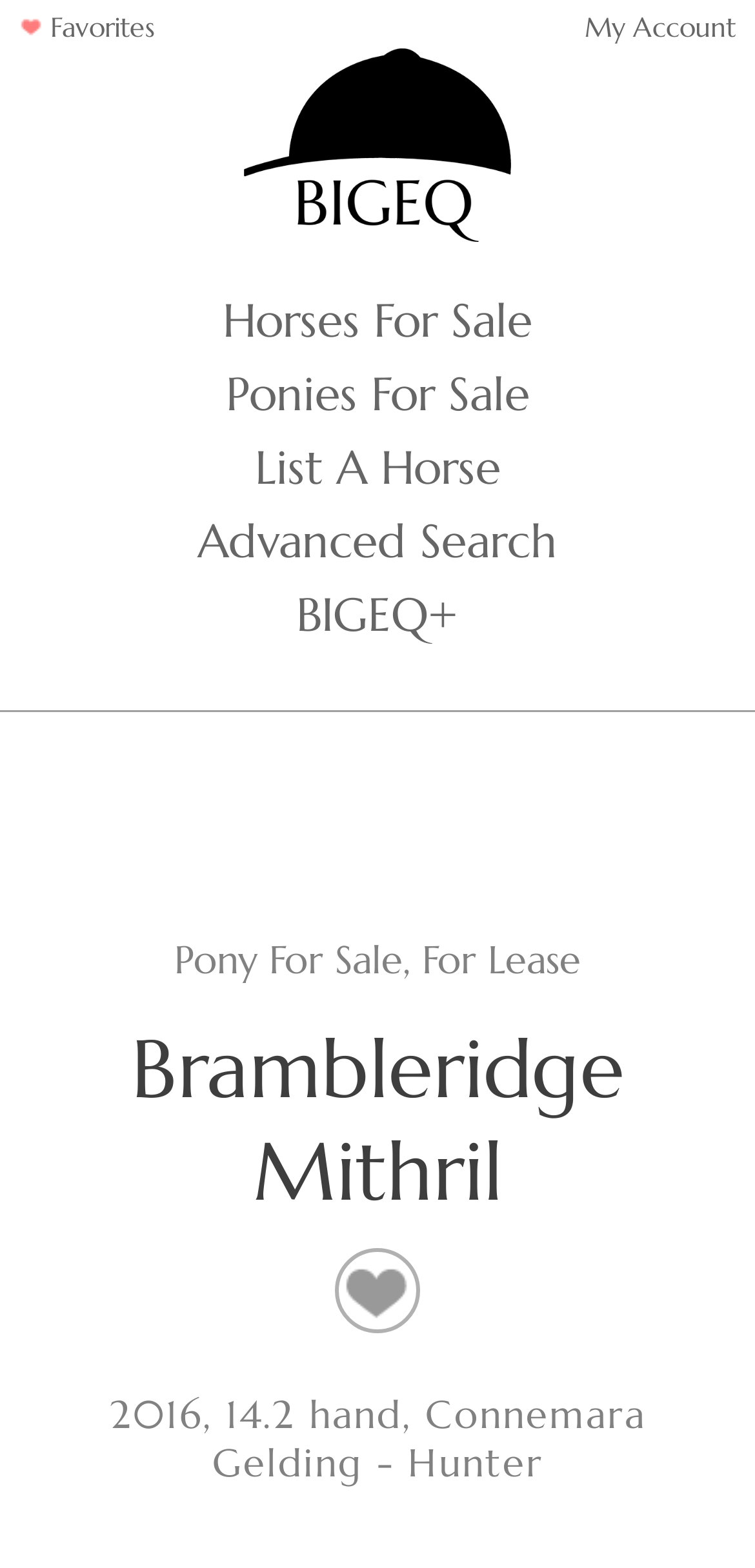What type of horse is for sale?
From the screenshot, supply a one-word or short-phrase answer.

Connemara Gelding